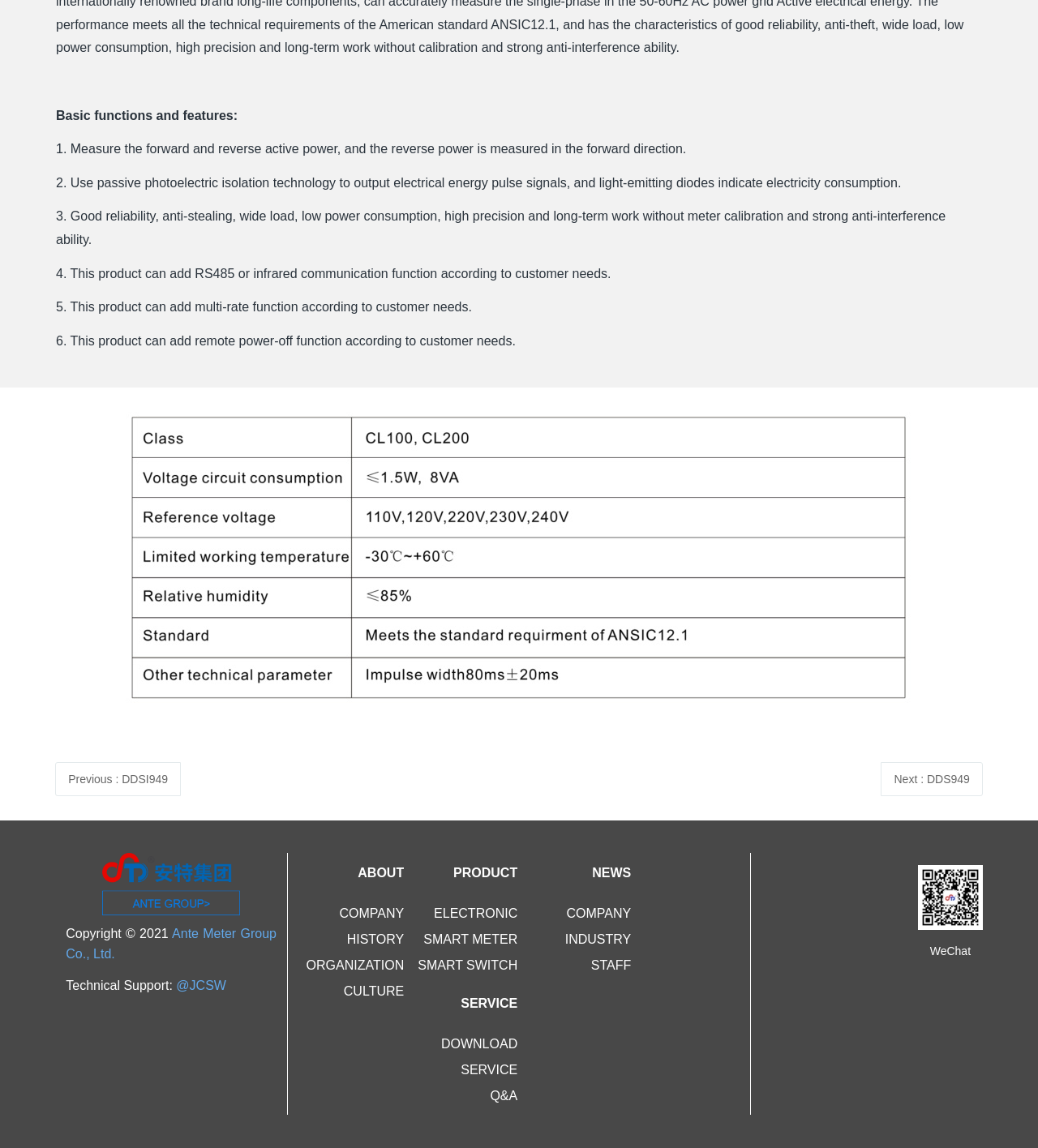Indicate the bounding box coordinates of the element that needs to be clicked to satisfy the following instruction: "Contact the company through 'Technical Support'". The coordinates should be four float numbers between 0 and 1, i.e., [left, top, right, bottom].

[0.063, 0.852, 0.17, 0.864]